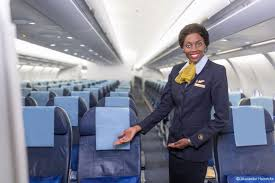What is the color of the seats in the aircraft?
Using the details from the image, give an elaborate explanation to answer the question.

The caption describes the seating area as having 'rows of blue seats with headrests', which indicates that the seats are blue in color.